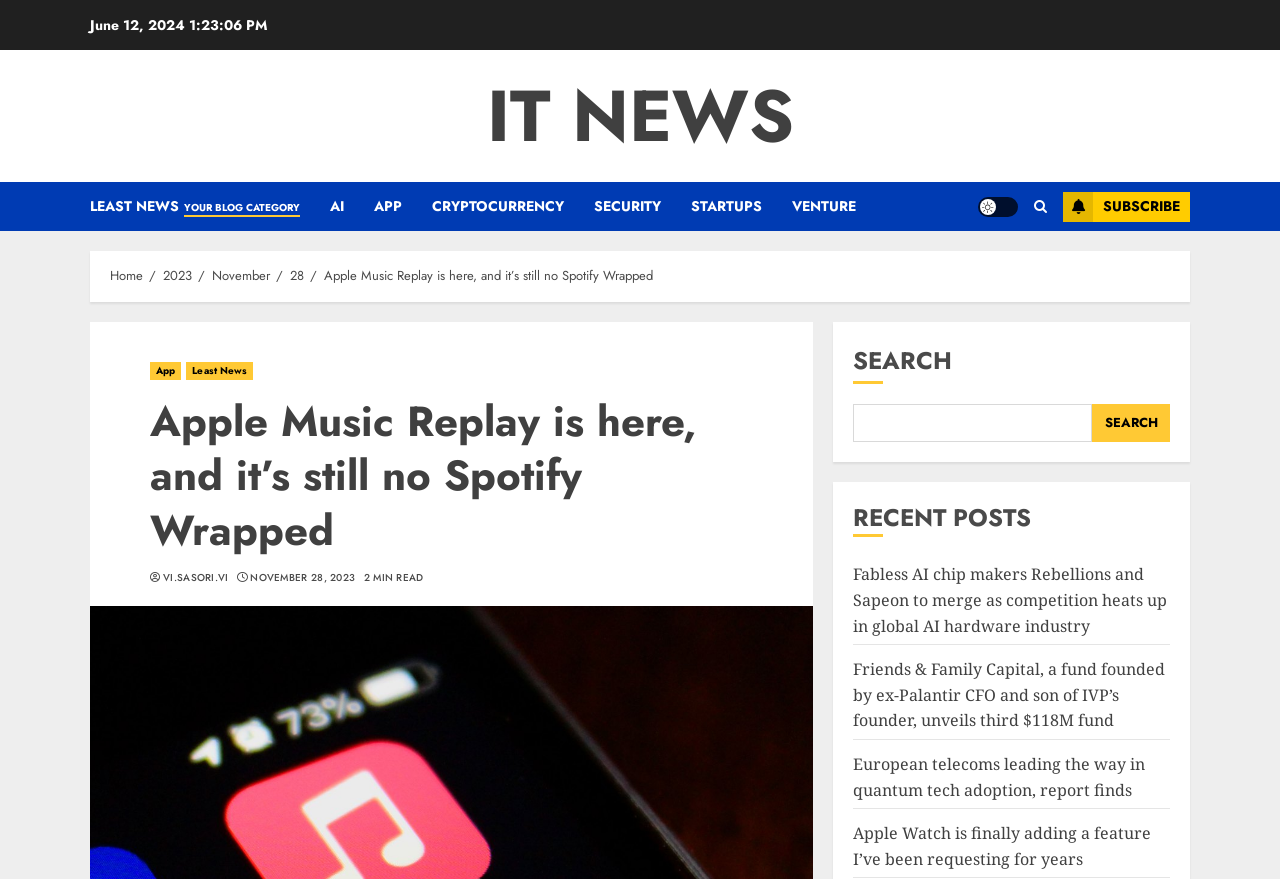Provide a thorough summary of the webpage.

The webpage appears to be a news article page, specifically discussing Apple Music Replay and its comparison to Spotify Wrapped. At the top left, there is a date "June 12, 2024" displayed. Below it, there are several links to different categories, including "LEAST NEWSYOUR BLOG CATEGORY", "AI", "APP", "CRYPTOCURRENCY", "SECURITY", "STARTUPS", and "VENTURE". 

On the top right, there is a light/dark button, followed by a search icon and a subscribe button. Below these elements, there is a navigation bar with breadcrumbs, showing the path "Home > 2023 > November > 28 > Apple Music Replay is here, and it’s still no Spotify Wrapped". 

The main content of the page is divided into two sections. On the left, there is a header section with links to "App" and "Least News", followed by the title of the article "Apple Music Replay is here, and it’s still no Spotify Wrapped" and the author's name "VI.SASORI.VI". Below the title, there is a publication date "NOVEMBER 28, 2023" and a reading time "2 MIN READ". 

On the right, there is a search bar with a search button. Below it, there is a heading "RECENT POSTS" followed by four links to recent news articles, including "Fabless AI chip makers Rebellions and Sapeon to merge as competition heats up in global AI hardware industry", "Friends & Family Capital, a fund founded by ex-Palantir CFO and son of IVP’s founder, unveils third $118M fund", "European telecoms leading the way in quantum tech adoption, report finds", and "Apple Watch is finally adding a feature I’ve been requesting for years".